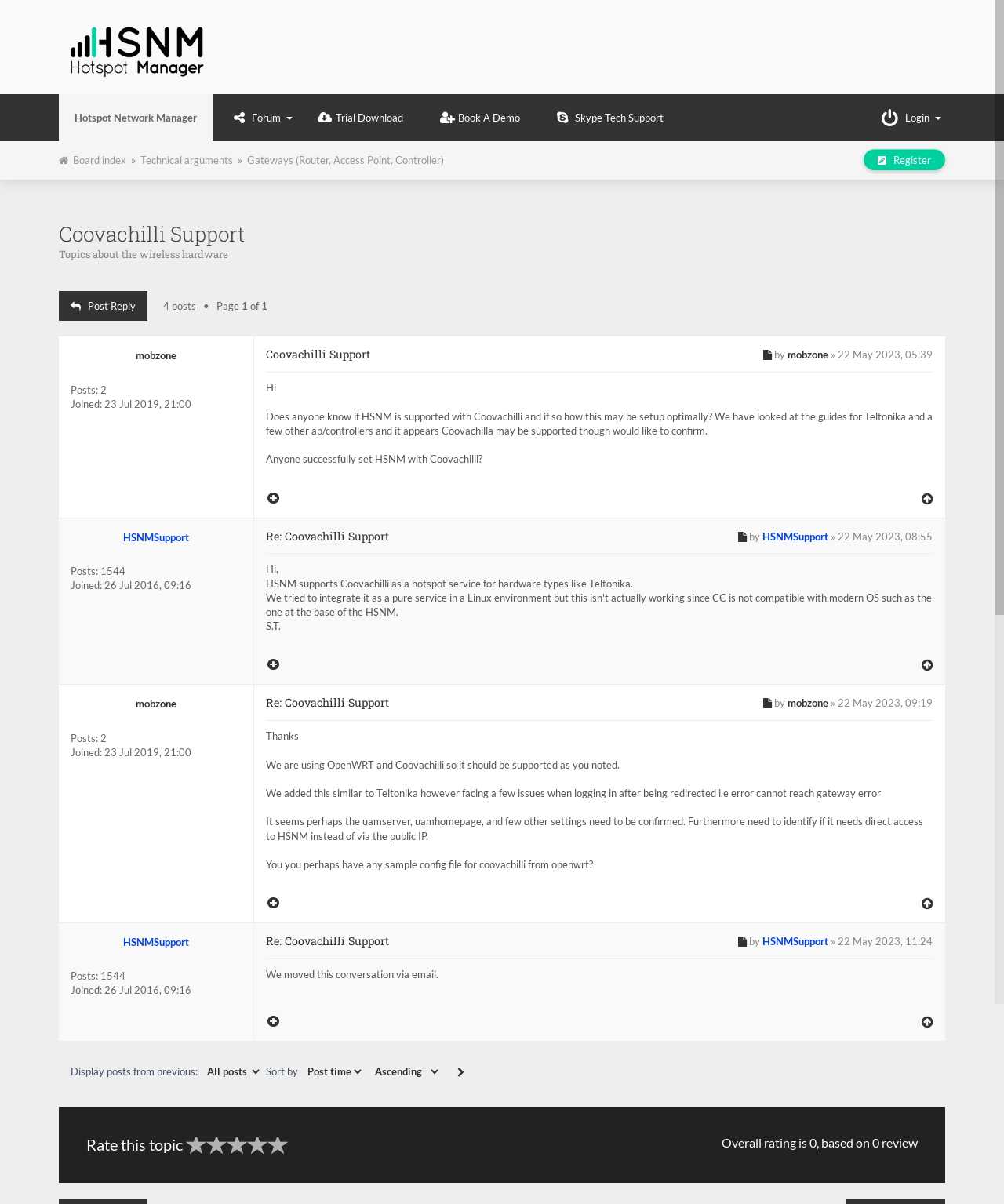Please identify the bounding box coordinates of the region to click in order to complete the task: "Click on the 'Login' link". The coordinates must be four float numbers between 0 and 1, specified as [left, top, right, bottom].

[0.862, 0.078, 0.941, 0.117]